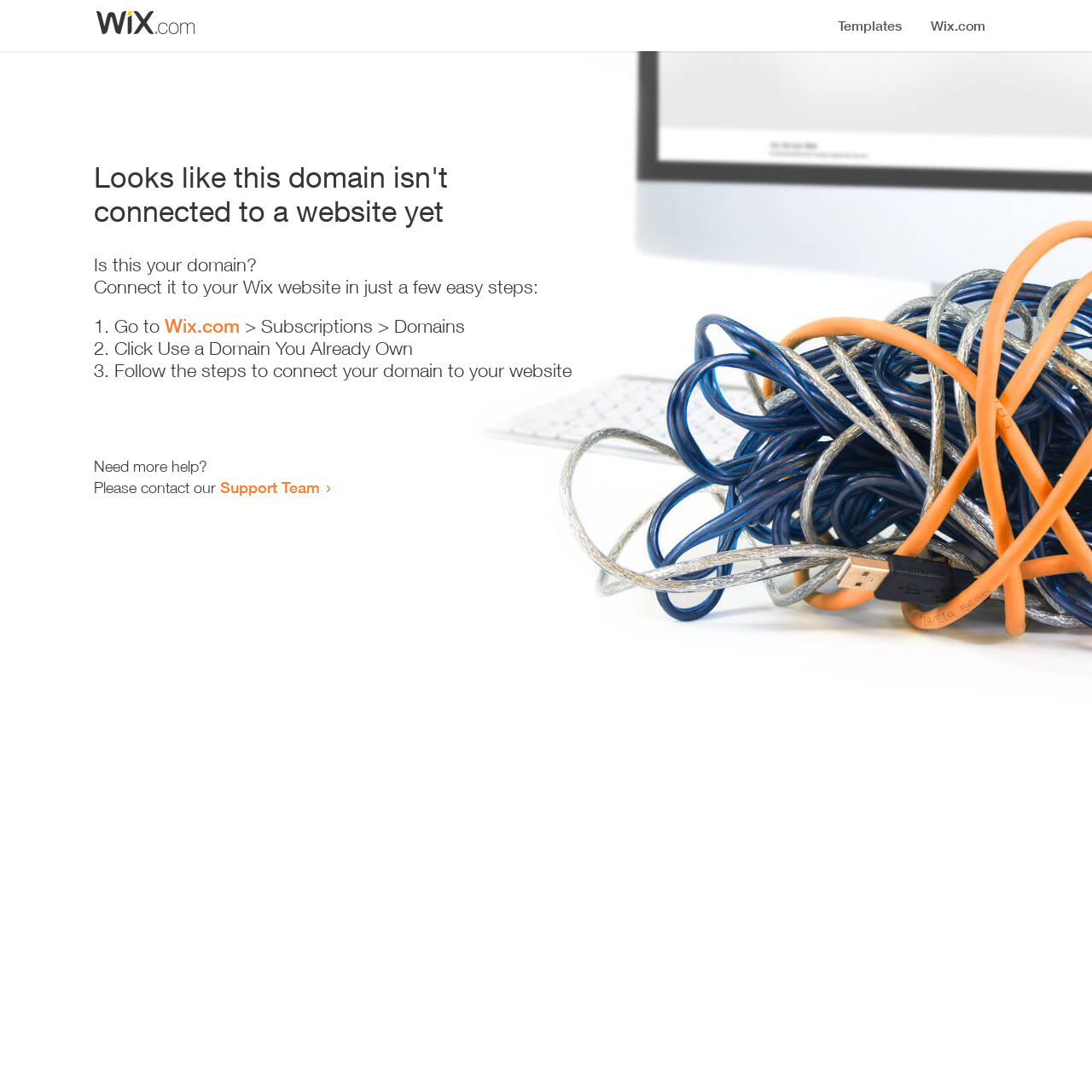Using the details in the image, give a detailed response to the question below:
What is the first step to connect the domain to a website?

The webpage provides a list of instructions to connect the domain to a website, and the first step is to 'Go to Wix.com', which is a link provided on the webpage.